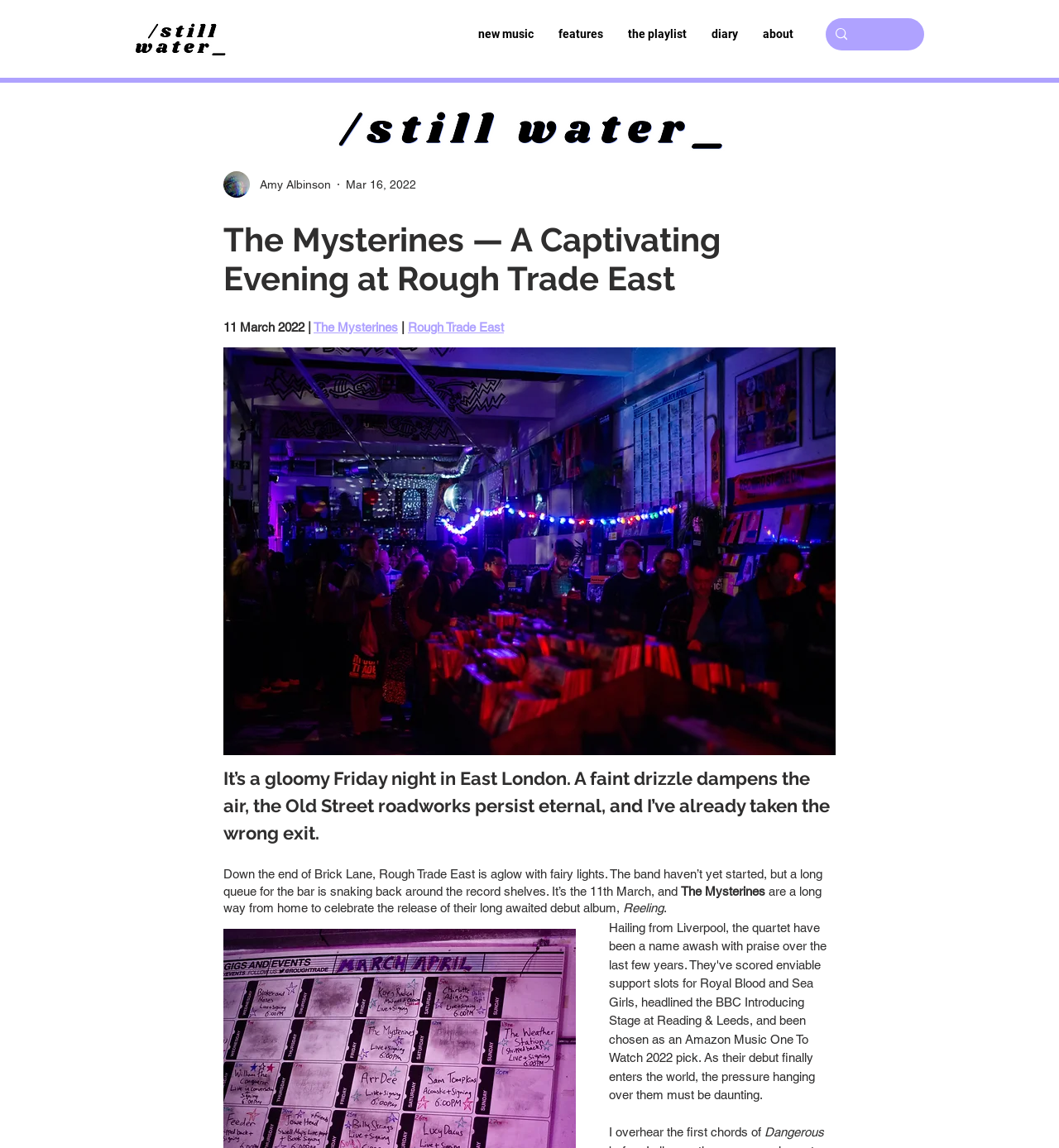Offer a comprehensive description of the webpage’s content and structure.

The webpage appears to be an article about a music event, specifically a concert by the band "The Mysterines" at Rough Trade East. At the top left corner, there is a small logo of "Still Water" with a link to it. Next to it, there is a navigation menu with links to "new music", "features", "the playlist", "diary", and "about".

On the top right corner, there is a search bar with a magnifying glass icon and a search box. Below the search bar, there is a writer's picture and their name, "Amy Albinson", along with the date "Mar 16, 2022".

The main content of the article starts with a heading that reads "The Mysterines — A Captivating Evening at Rough Trade East" followed by a subheading that mentions the date "11 March 2022" and links to "The Mysterines" and "Rough Trade East". Below the heading, there is a button that takes up most of the width of the page.

The article then begins, describing a gloomy Friday night in East London, with a faint drizzle and roadworks. The scene shifts to Rough Trade East, which is decorated with fairy lights, and a long queue for the bar is forming. The article mentions that the band, The Mysterines, are celebrating the release of their debut album, "Reeling", and the atmosphere is lively.

There are several paragraphs of text that describe the event, with mentions of specific songs, including "Dangerous". The text is interspersed with images, including the writer's picture and the "Still Water" logo, which appears again at the bottom of the page.